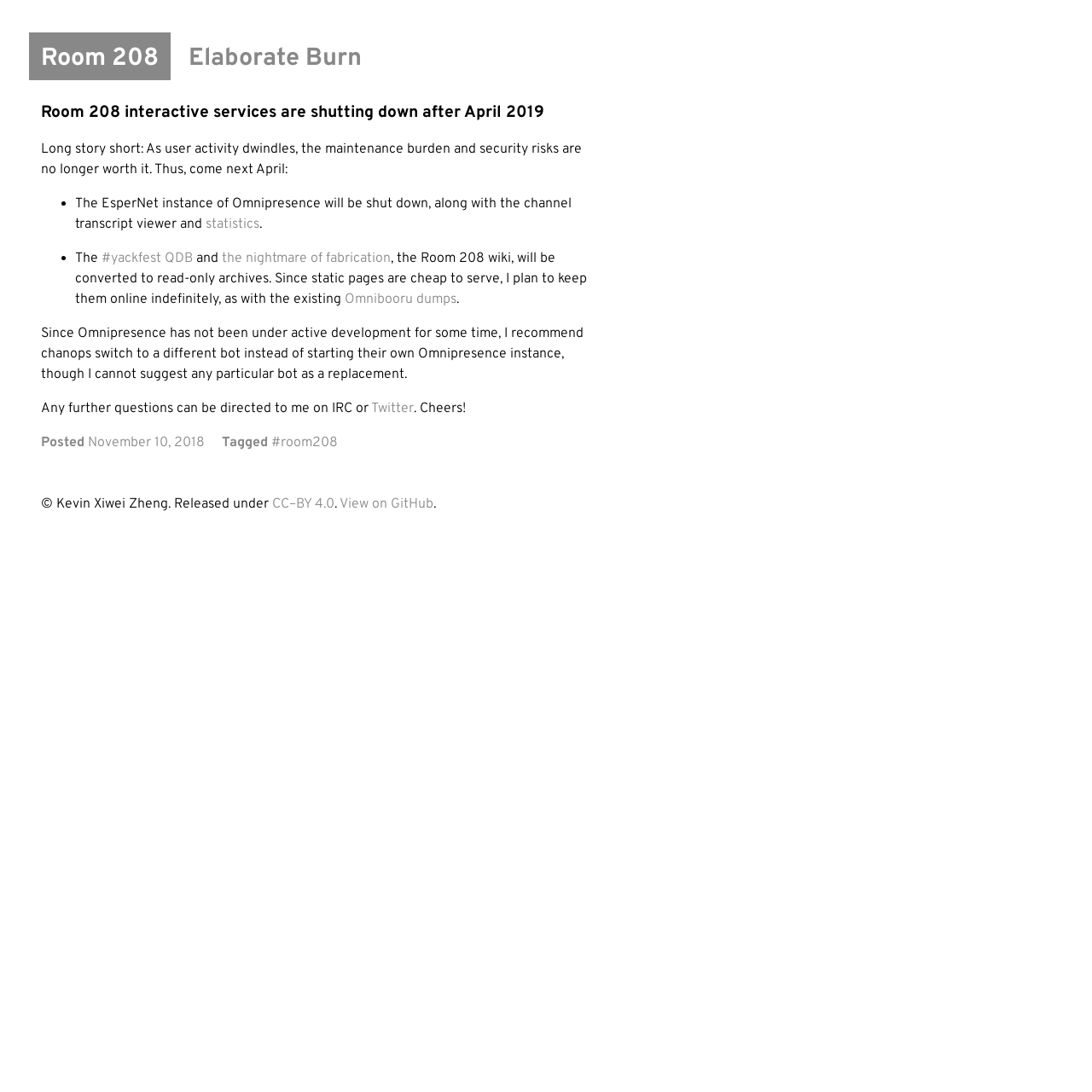What will happen to the Room 208 wiki?
Give a detailed explanation using the information visible in the image.

According to the webpage content, specifically the sentence 'the Room 208 wiki, will be converted to read-only archives', it is clear that the Room 208 wiki will be converted to read-only archives.